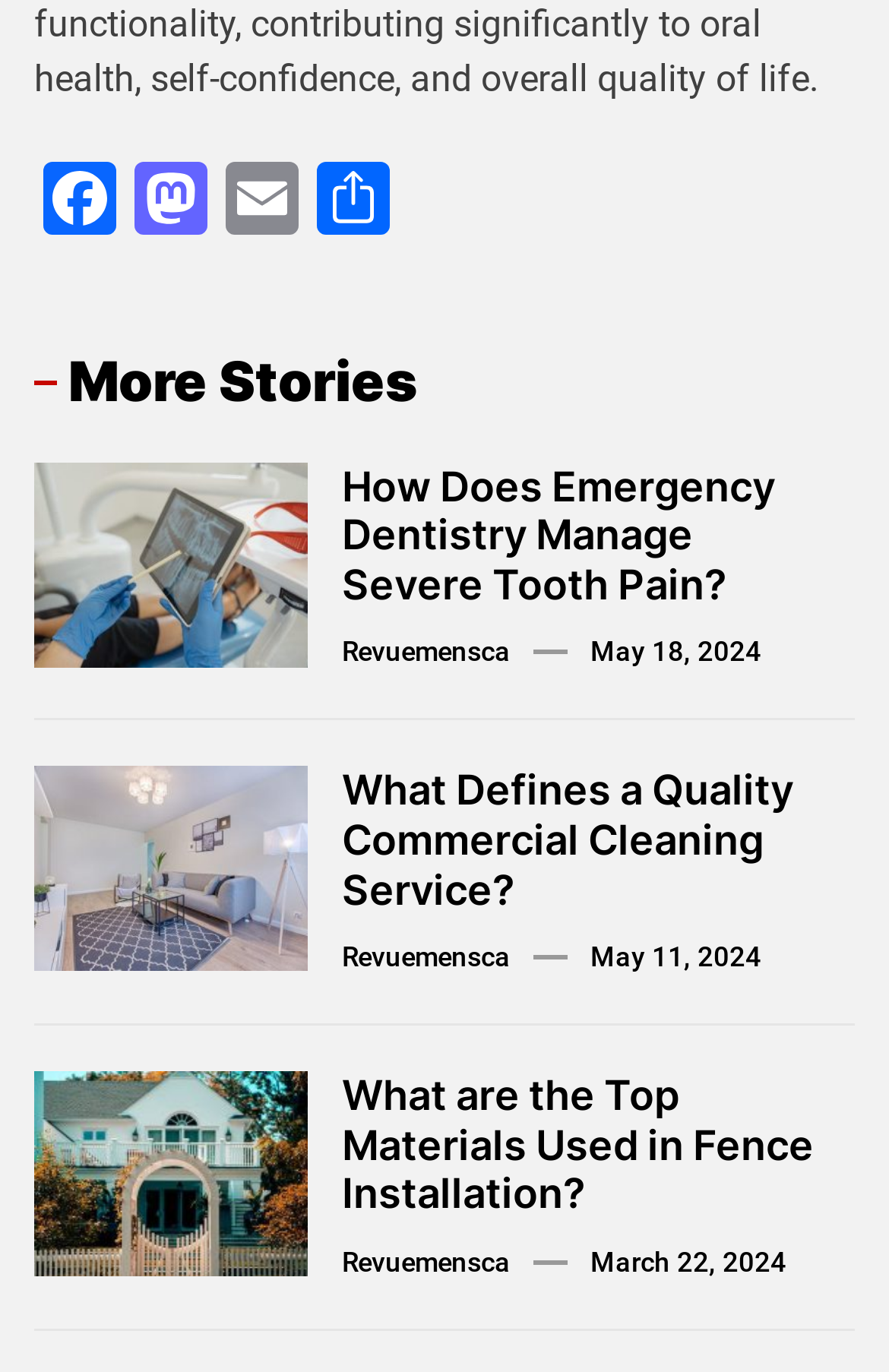Who is the author of the articles?
Please provide a full and detailed response to the question.

The author of the articles is Revuemensca, as indicated by the links to the author's name below each article heading.